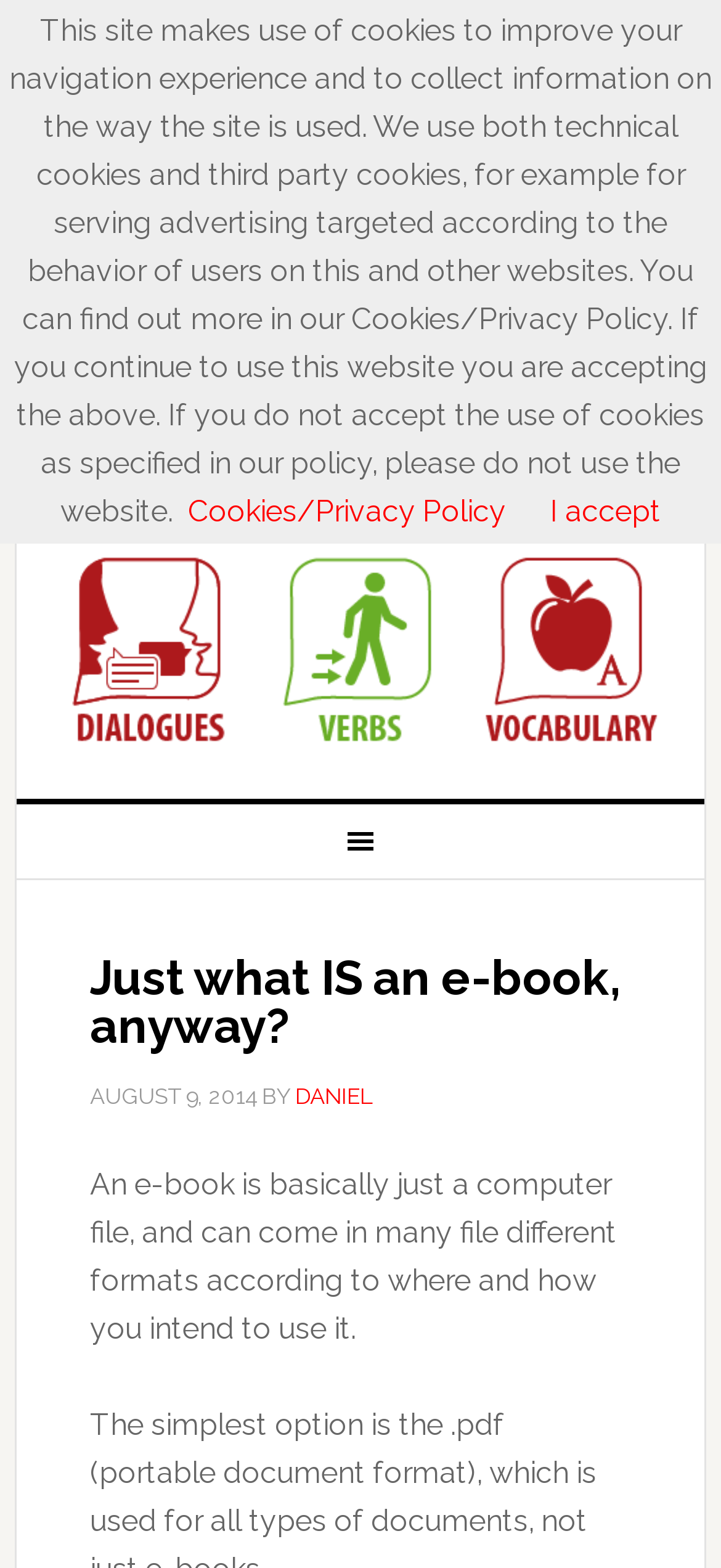Calculate the bounding box coordinates of the UI element given the description: "I accept".

[0.763, 0.315, 0.917, 0.337]